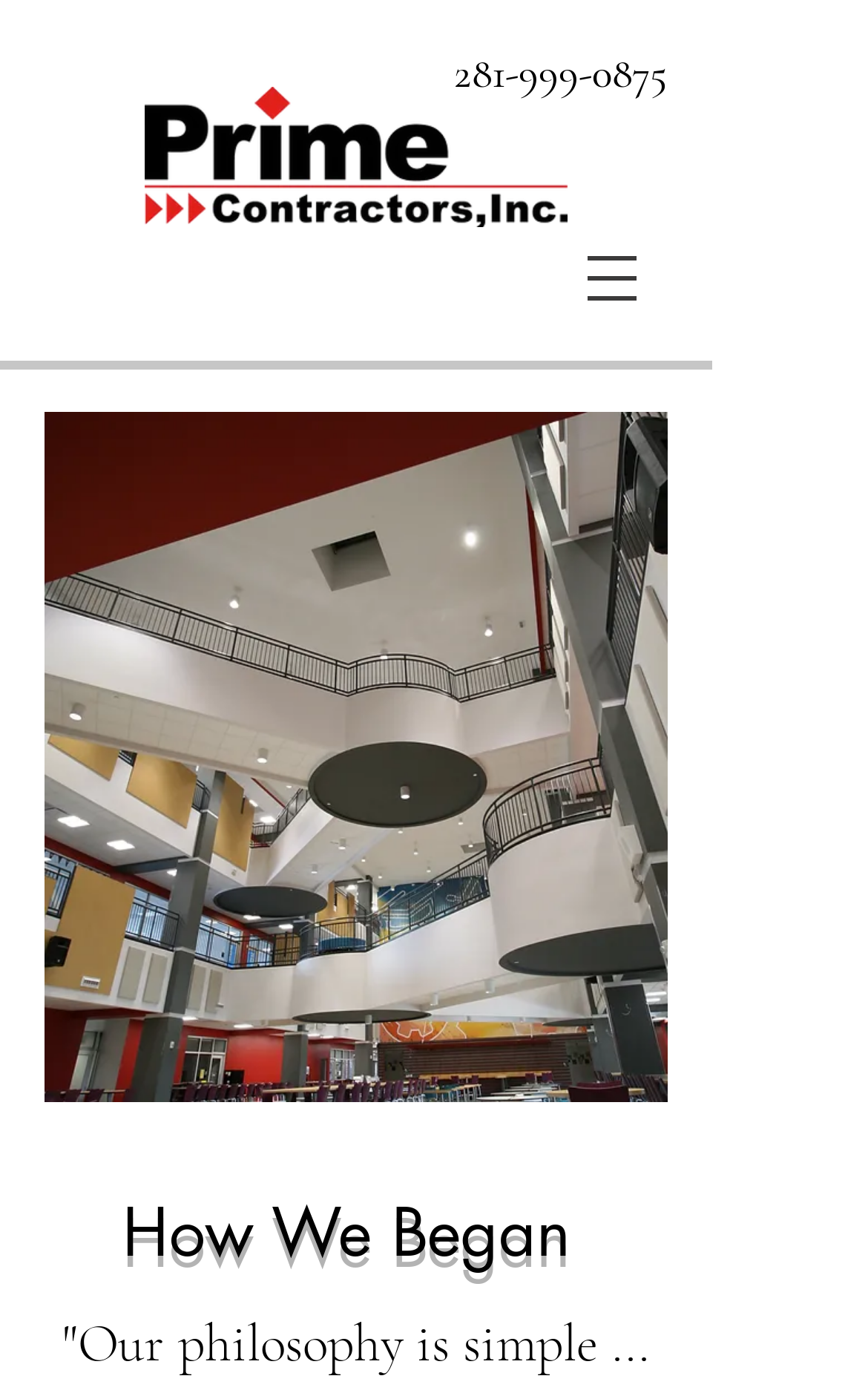Given the element description "parent_node: 281-999-0875 aria-label="Open navigation menu"" in the screenshot, predict the bounding box coordinates of that UI element.

[0.641, 0.164, 0.769, 0.234]